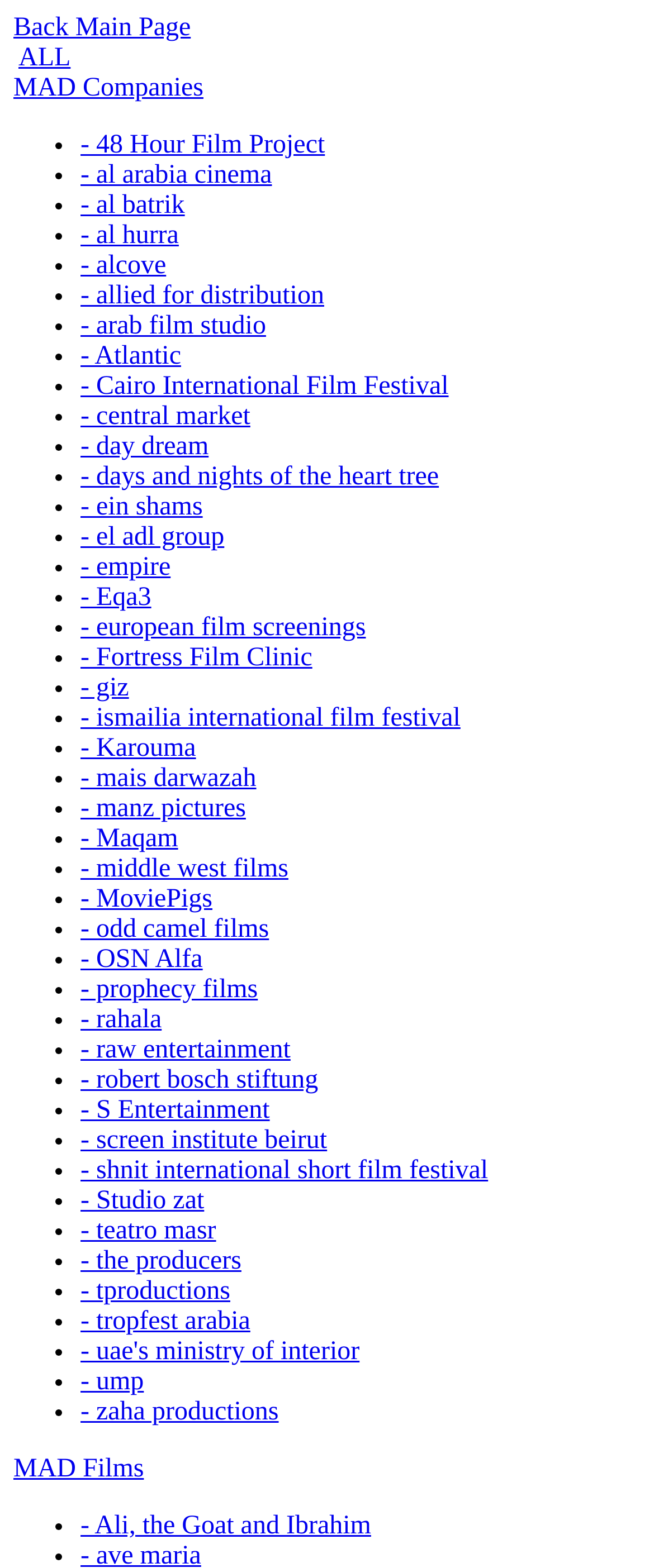What is the first link on the webpage? Analyze the screenshot and reply with just one word or a short phrase.

Back Main Page